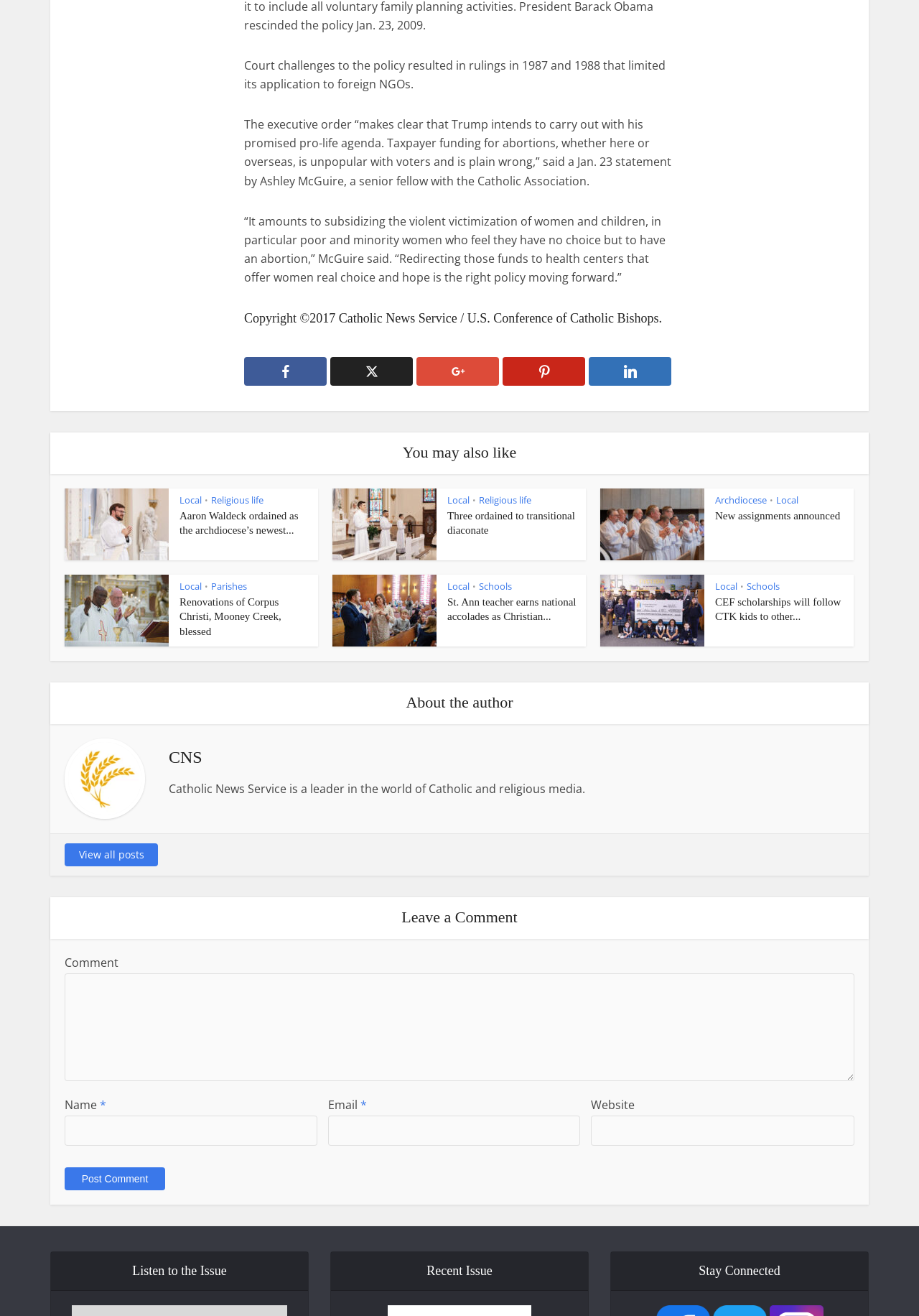Identify the bounding box coordinates of the section that should be clicked to achieve the task described: "View all posts by CNS".

[0.07, 0.641, 0.172, 0.658]